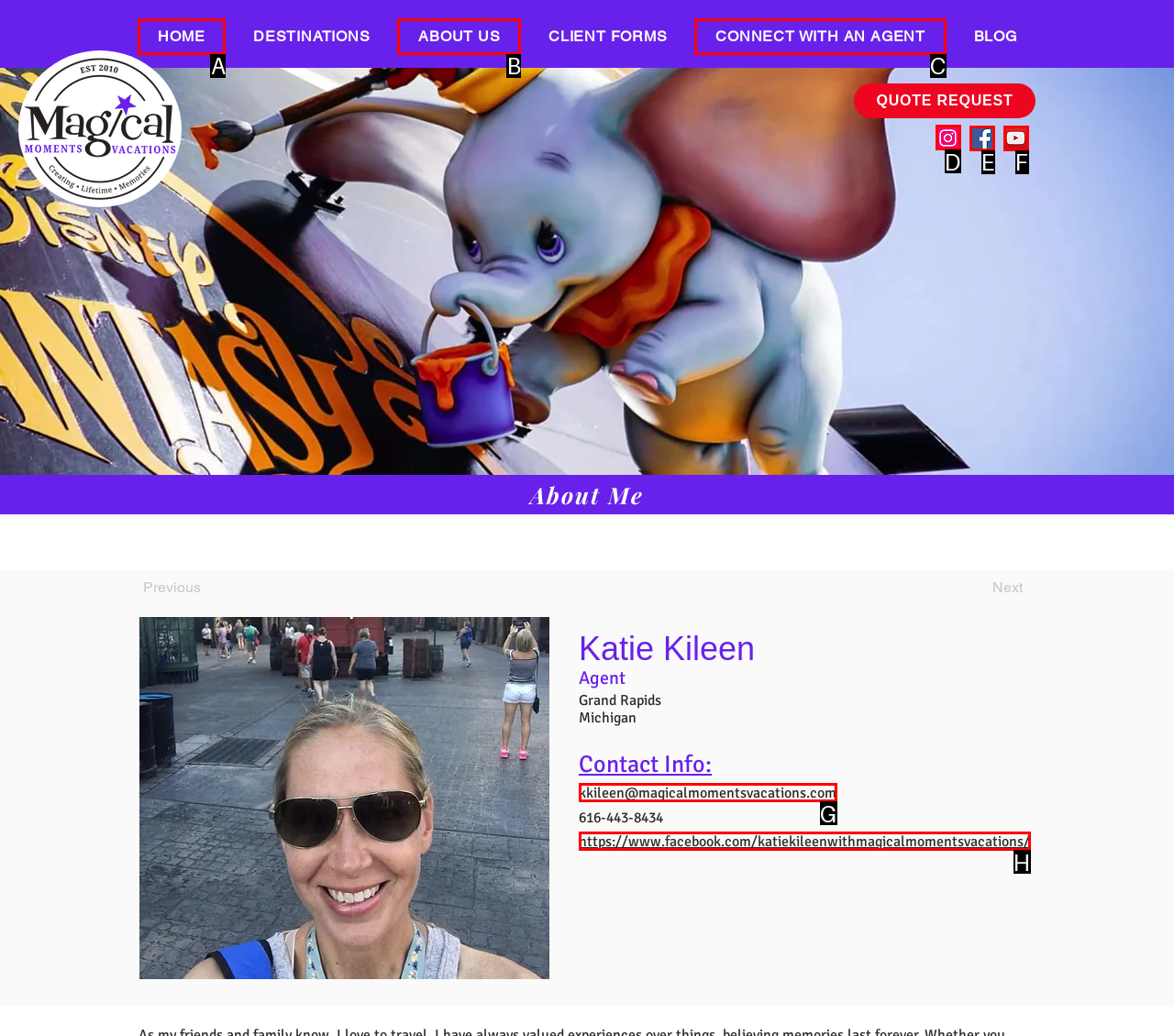Identify the correct UI element to click on to achieve the following task: Visit the Instagram page Respond with the corresponding letter from the given choices.

D